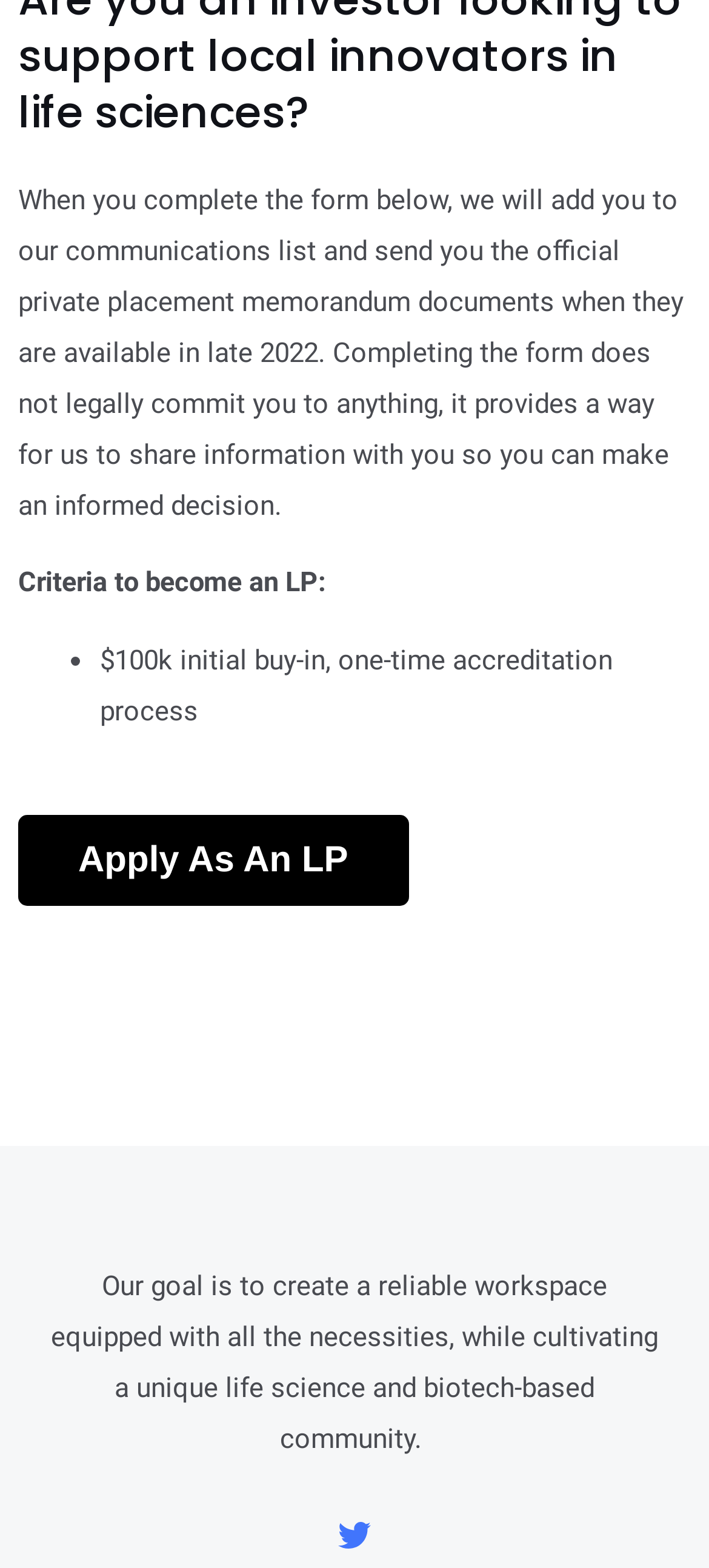Locate and provide the bounding box coordinates for the HTML element that matches this description: "aria-label="Twitter"".

[0.477, 0.968, 0.523, 0.989]